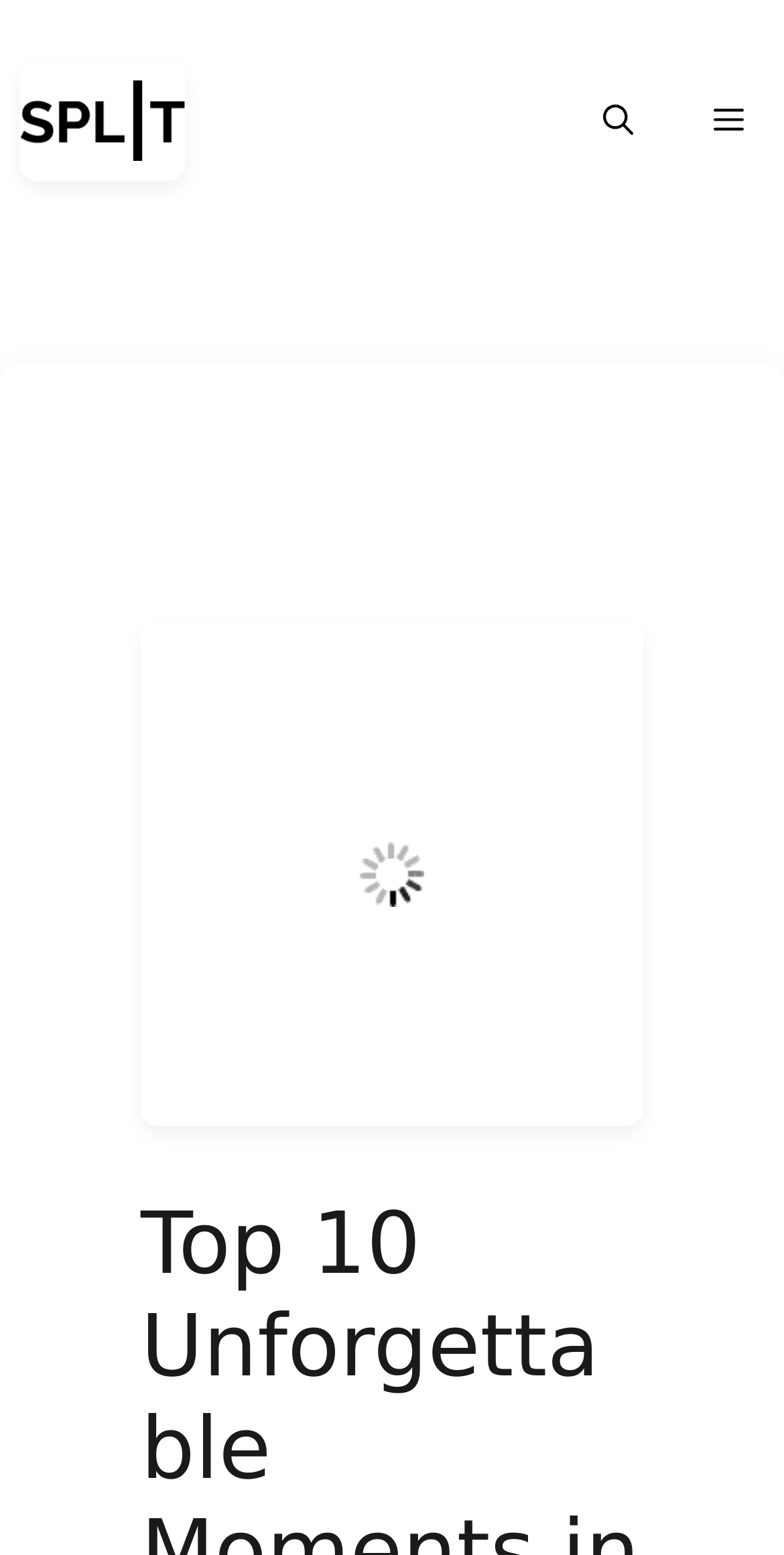Bounding box coordinates should be provided in the format (top-left x, top-left y, bottom-right x, bottom-right y) with all values between 0 and 1. Identify the bounding box for this UI element: title="Gaming Haven"

[0.026, 0.0, 0.235, 0.155]